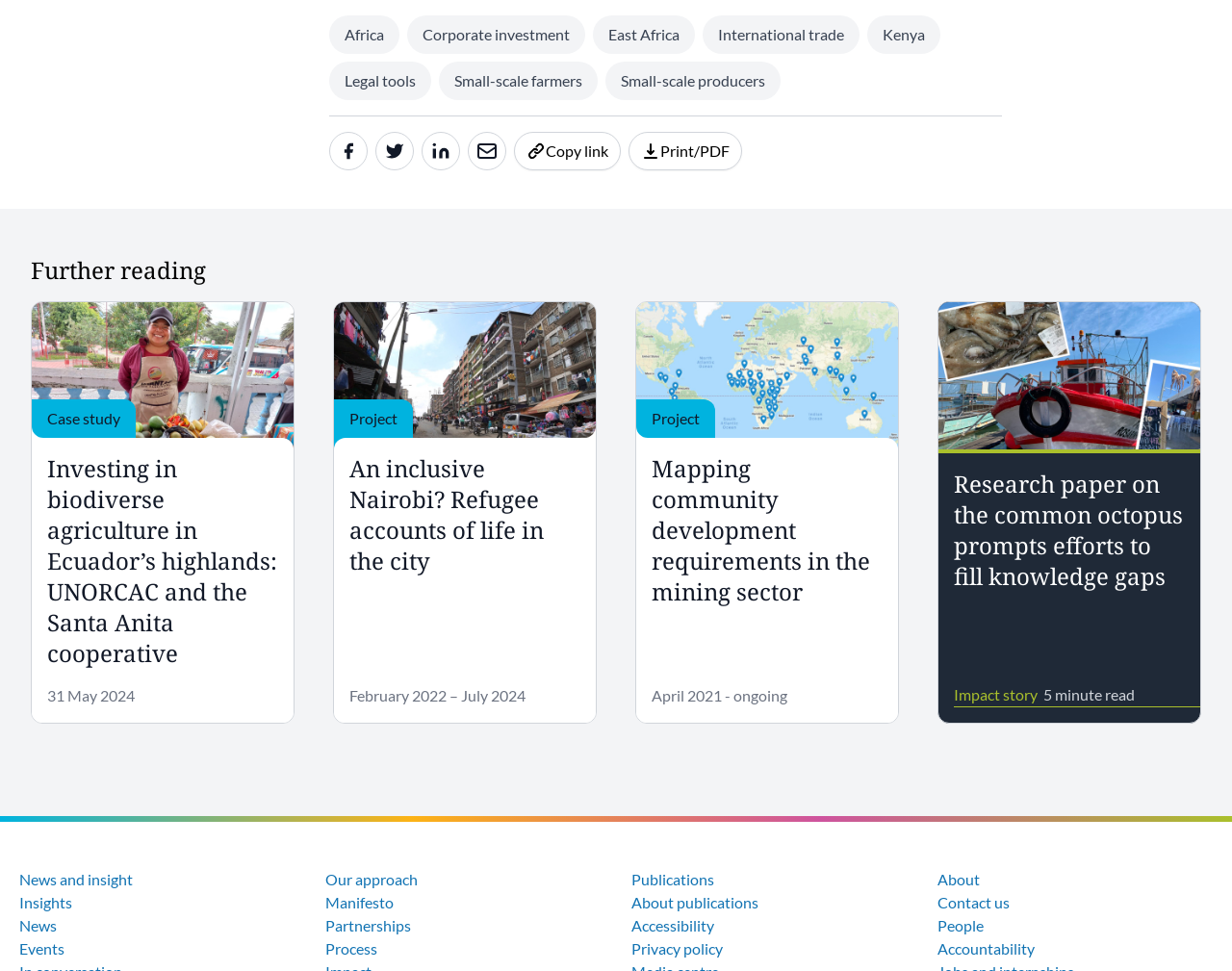Can you find the bounding box coordinates for the UI element given this description: "Print/PDF"? Provide the coordinates as four float numbers between 0 and 1: [left, top, right, bottom].

[0.51, 0.135, 0.602, 0.175]